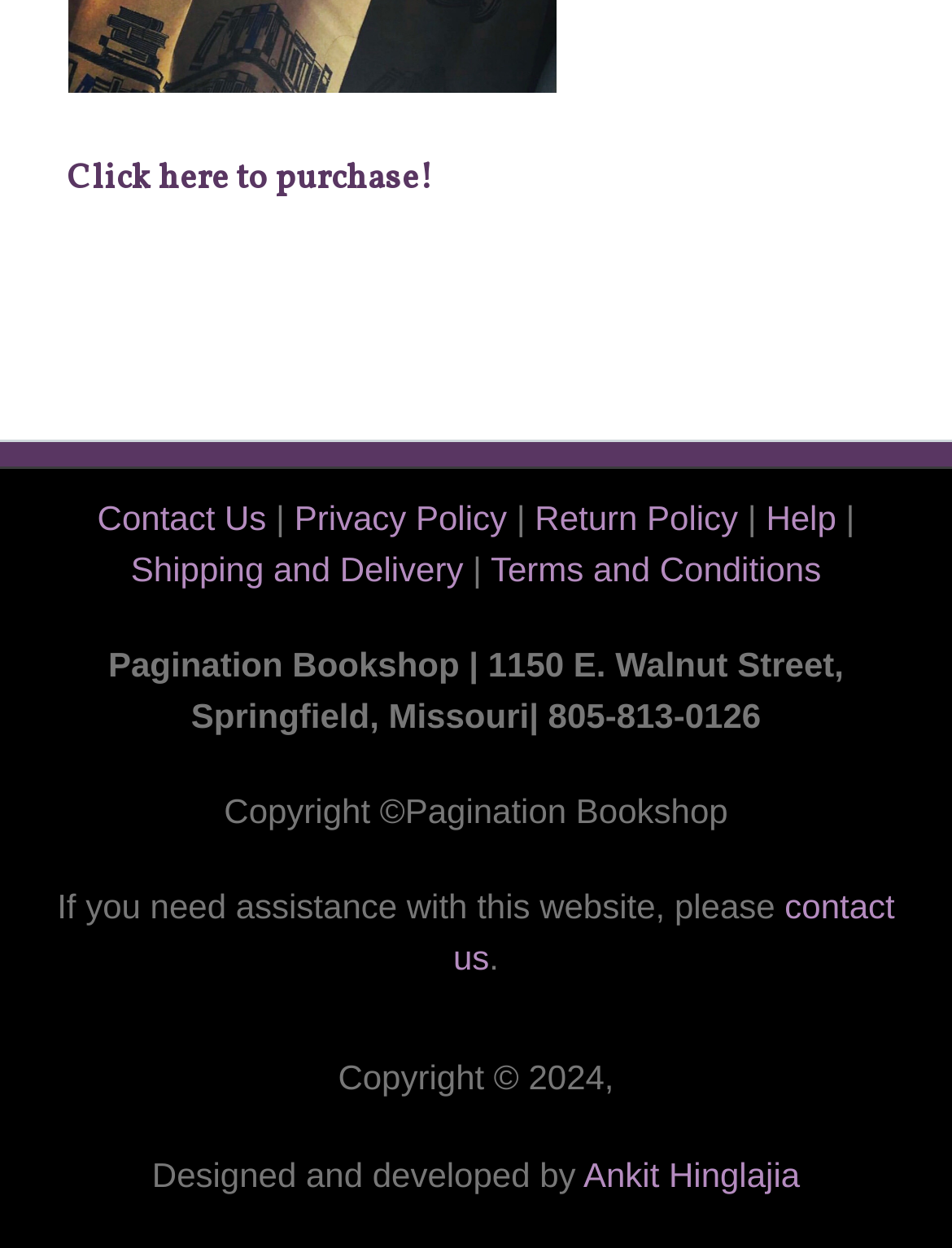Bounding box coordinates should be provided in the format (top-left x, top-left y, bottom-right x, bottom-right y) with all values between 0 and 1. Identify the bounding box for this UI element: Help

[0.805, 0.399, 0.878, 0.43]